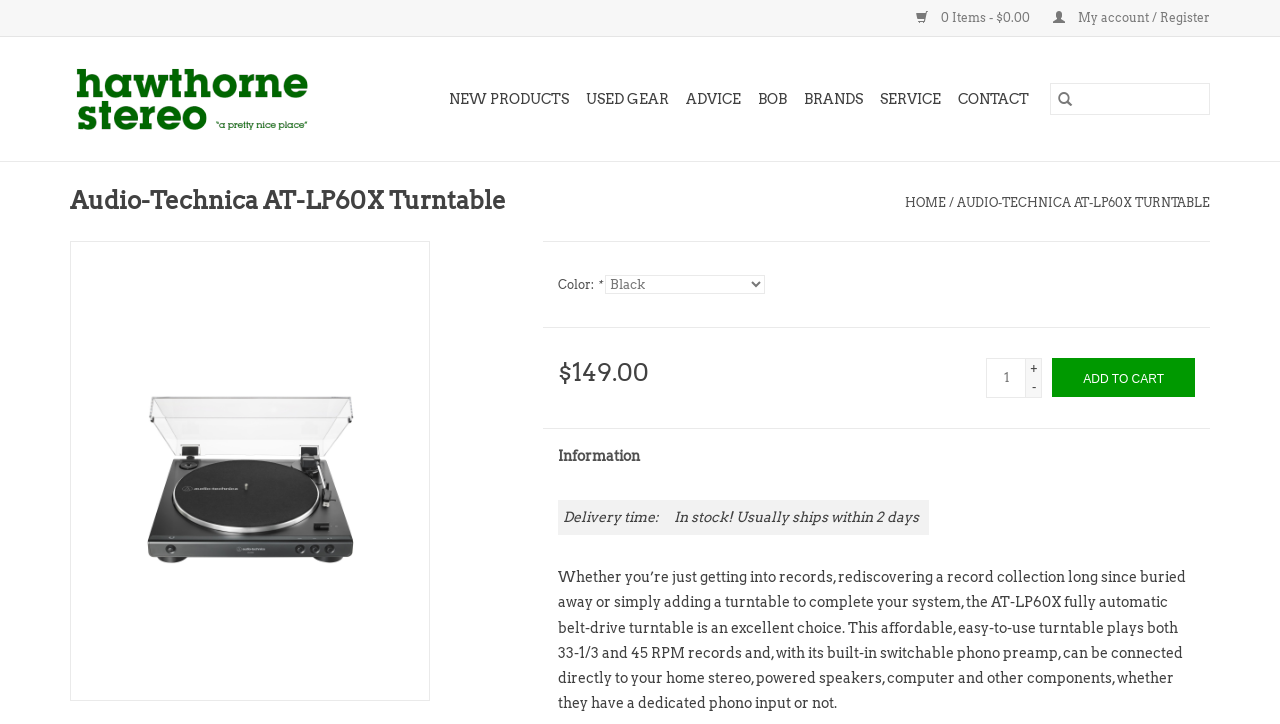Please identify the bounding box coordinates of the element that needs to be clicked to execute the following command: "View product information". Provide the bounding box using four float numbers between 0 and 1, formatted as [left, top, right, bottom].

[0.424, 0.592, 0.685, 0.67]